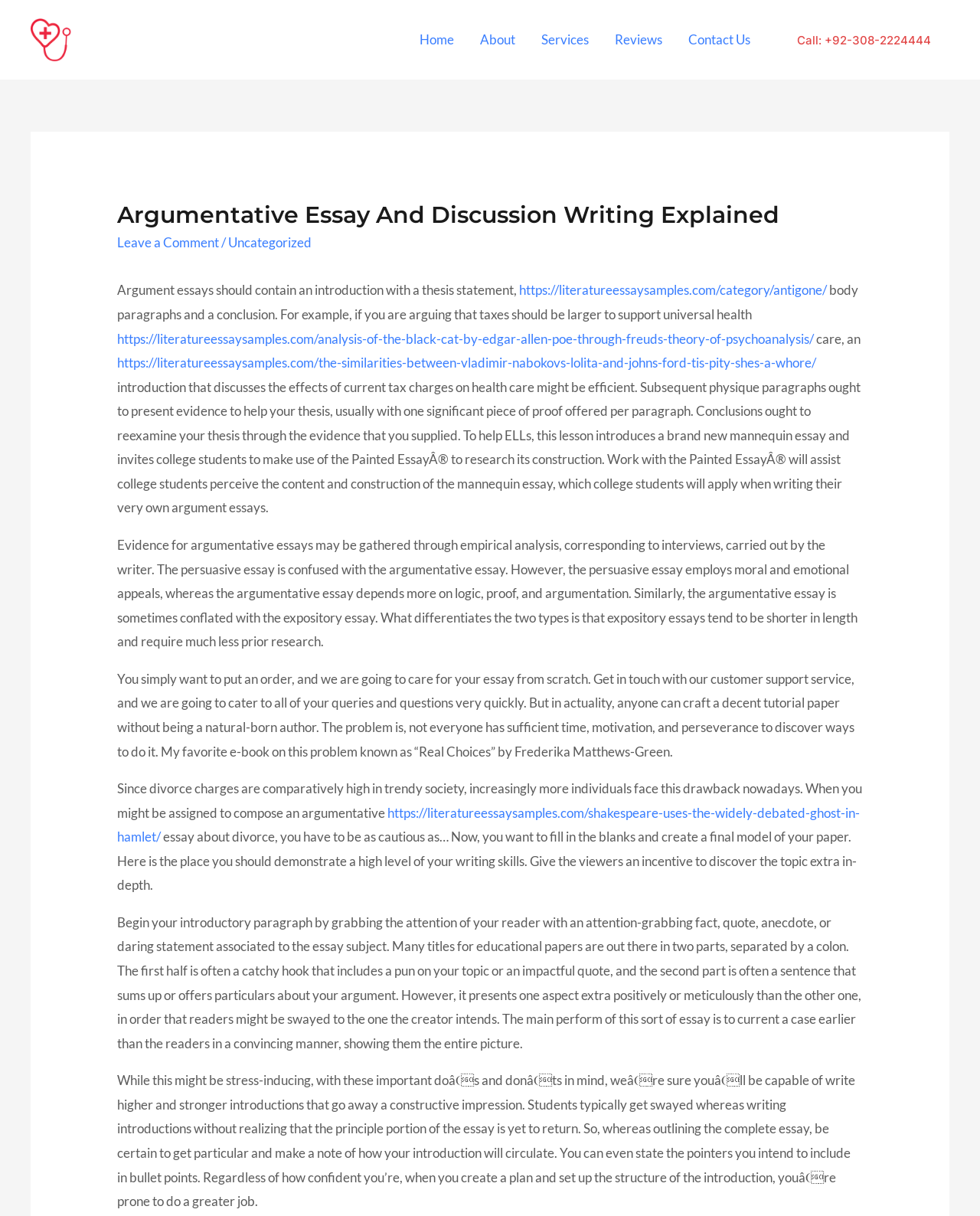How many navigation links are there?
Using the image, provide a detailed and thorough answer to the question.

The navigation links can be found in the top-right corner of the webpage, and they are 'Home', 'About', 'Services', 'Reviews', and 'Contact Us', making a total of 5 links.